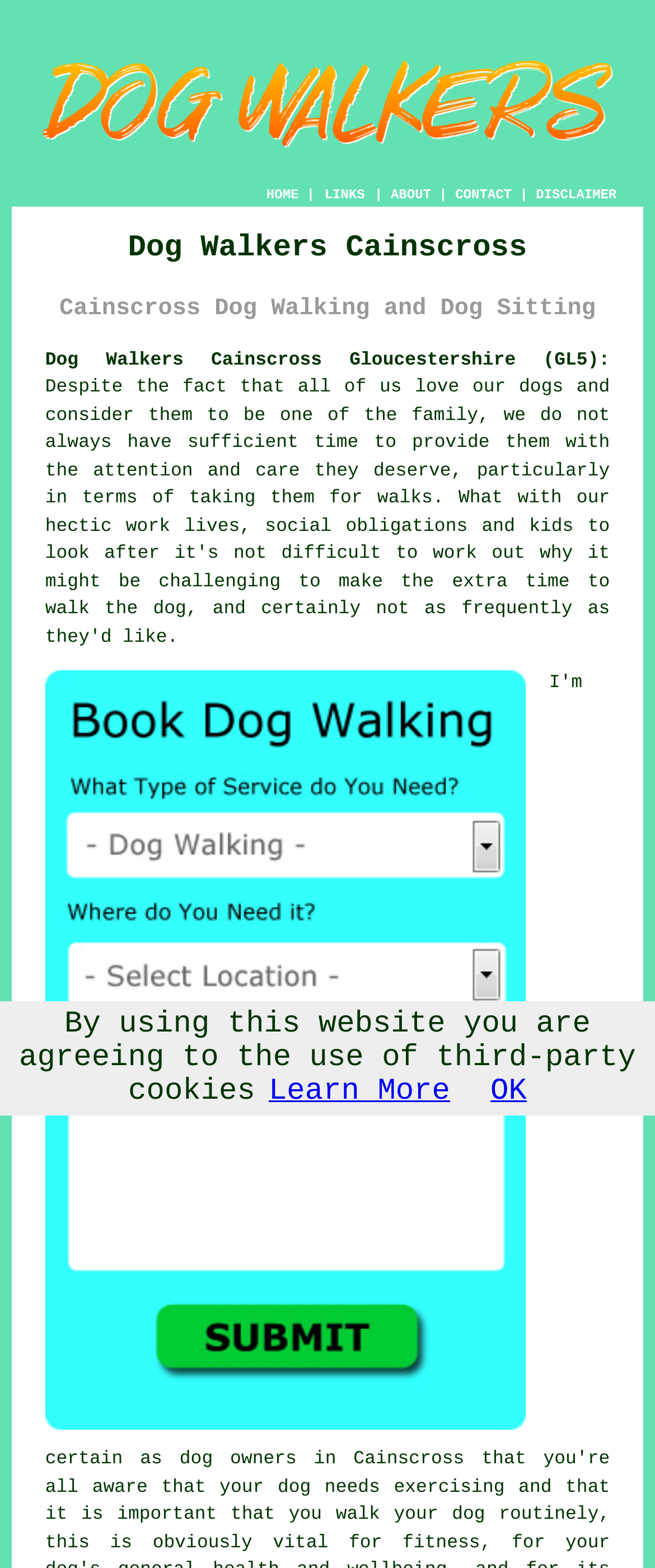Provide a one-word or one-phrase answer to the question:
What is the main service offered?

Dog walking